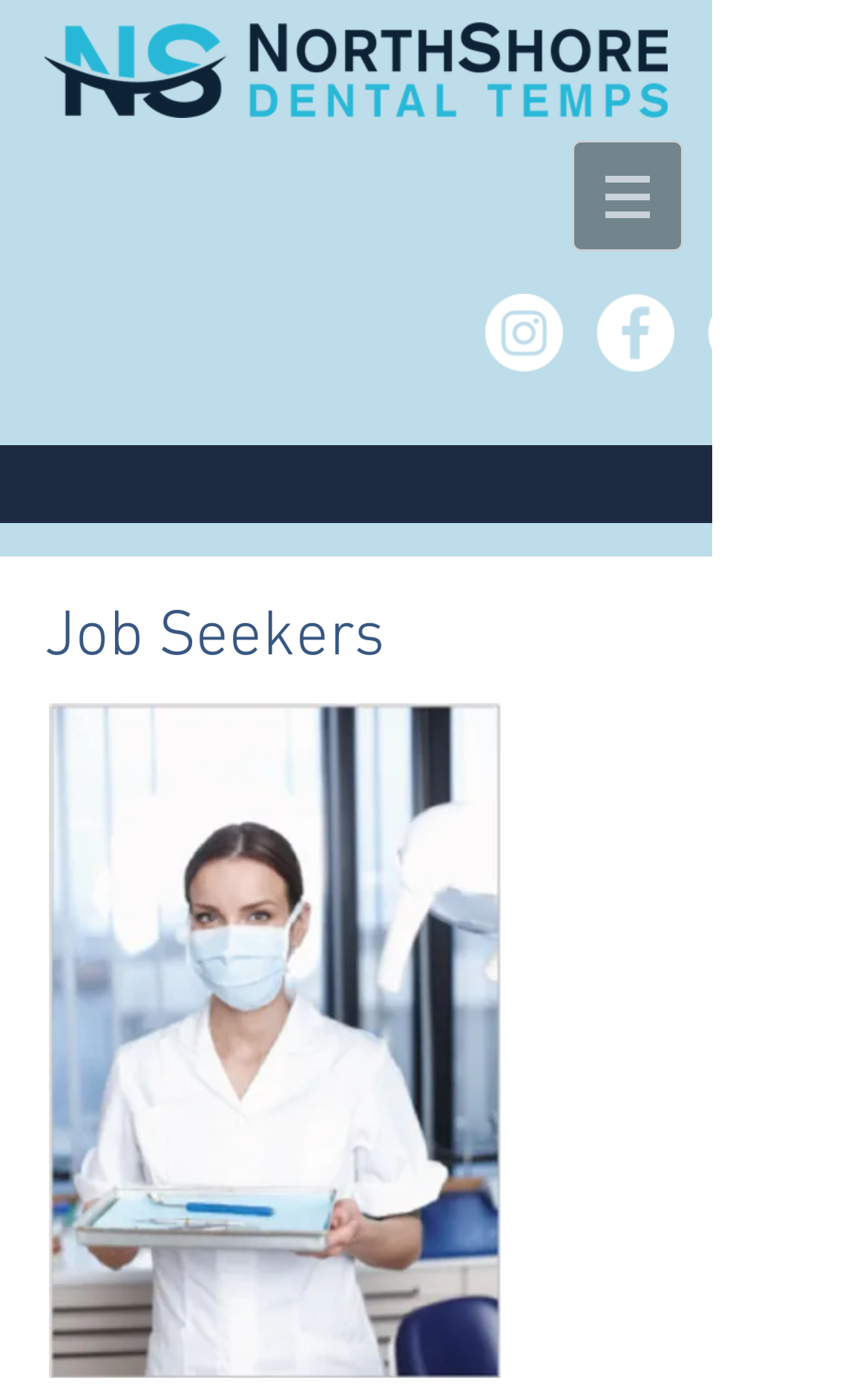What is the logo image filename?
Look at the screenshot and give a one-word or phrase answer.

nsdt-horizontal-logo.png